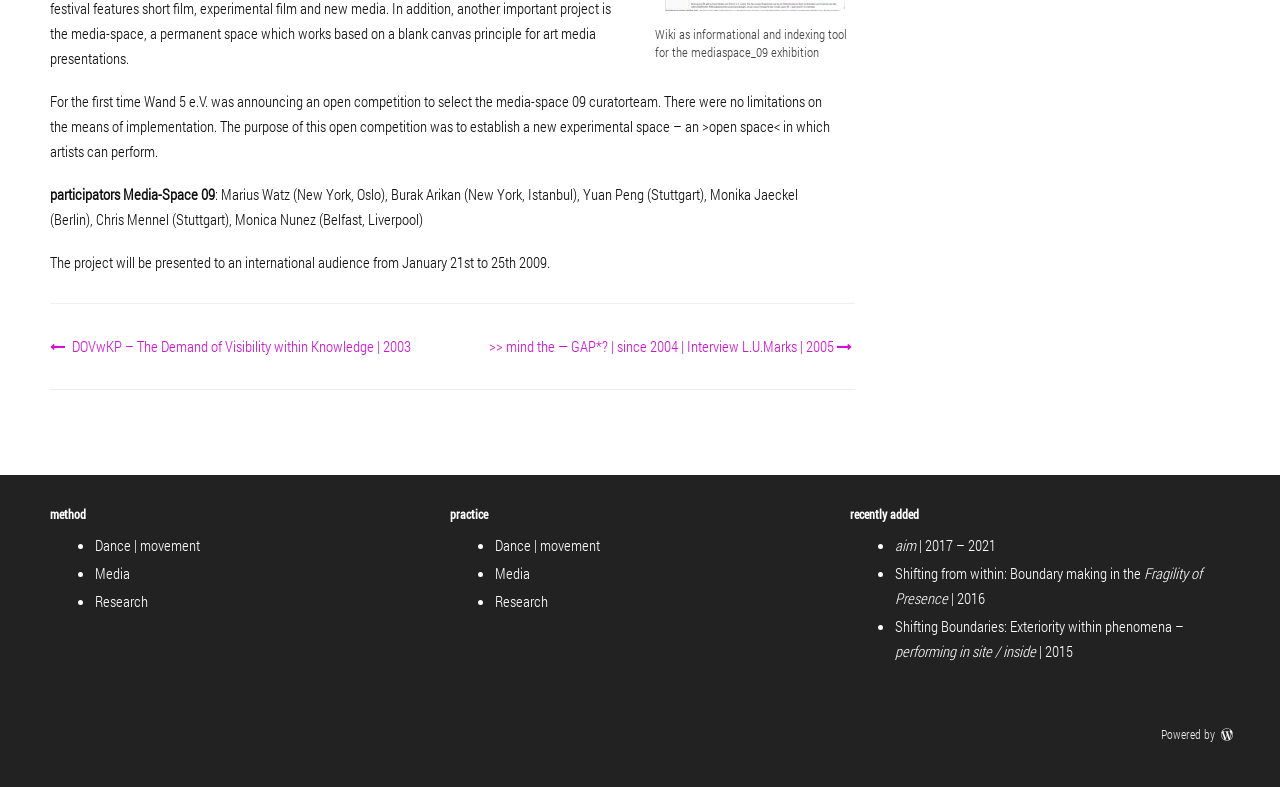Determine the bounding box for the described HTML element: "Blog". Ensure the coordinates are four float numbers between 0 and 1 in the format [left, top, right, bottom].

None